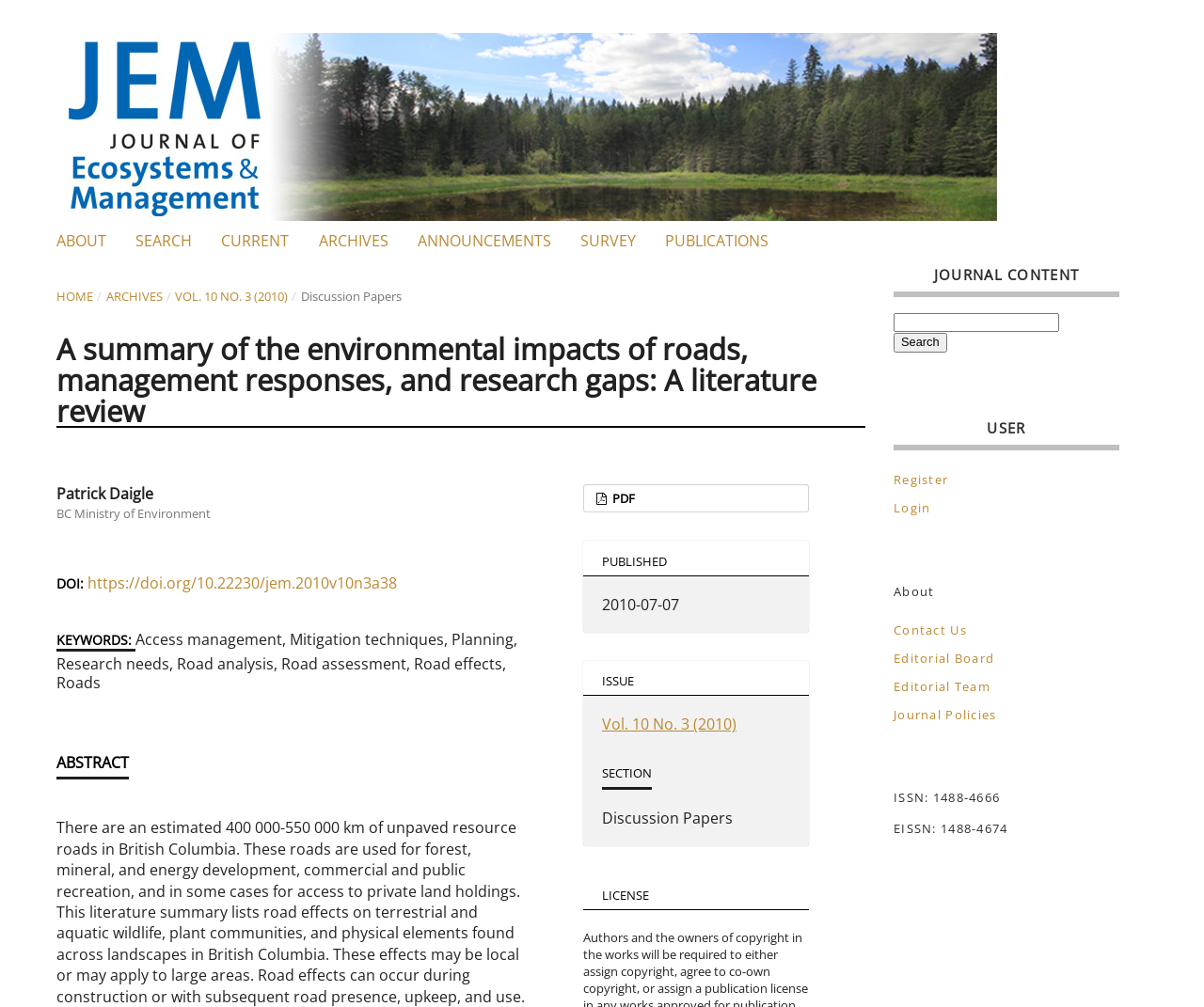Please locate the bounding box coordinates of the element that should be clicked to complete the given instruction: "Read the abstract".

[0.047, 0.744, 0.107, 0.774]